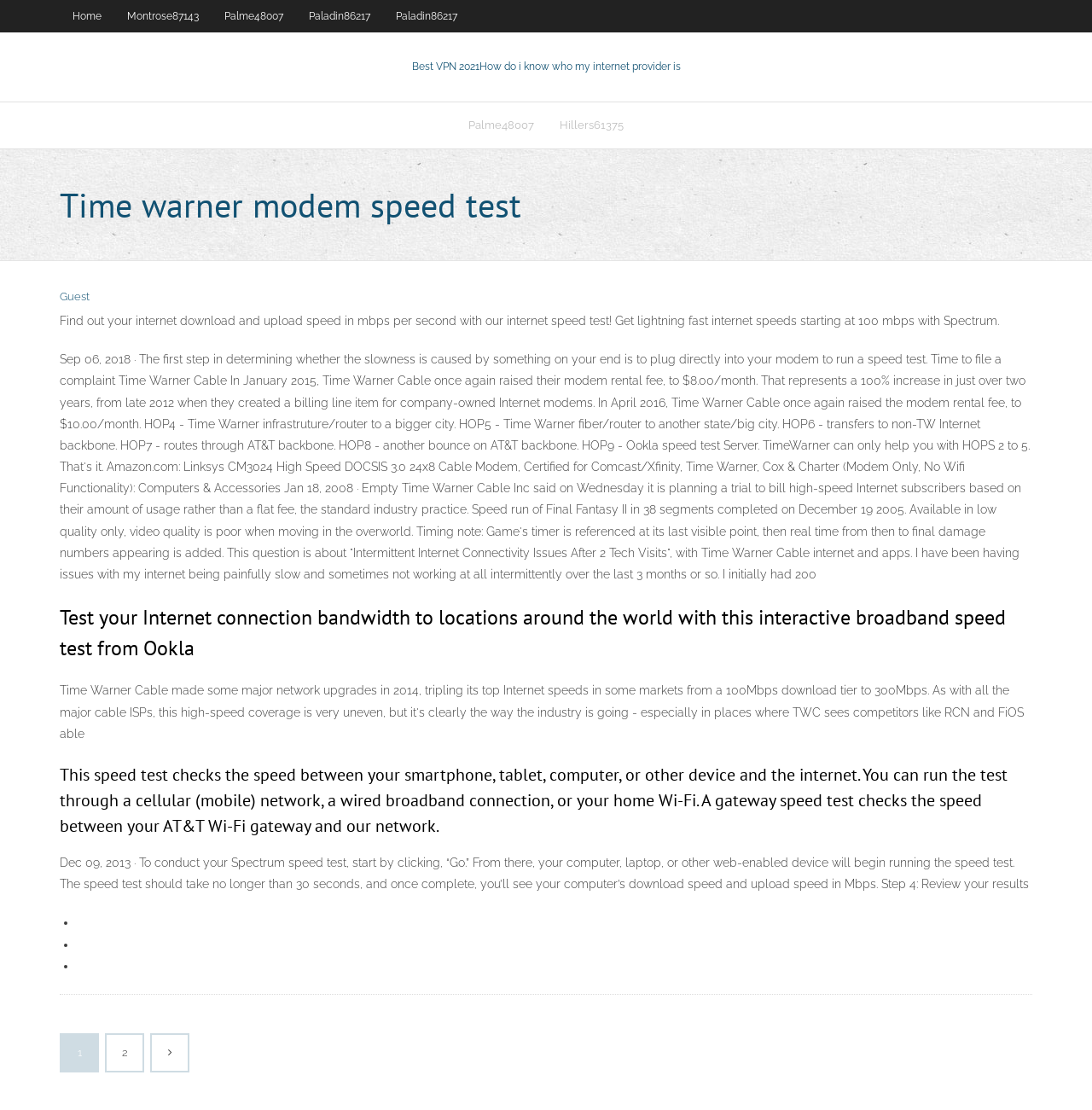Construct a comprehensive caption that outlines the webpage's structure and content.

The webpage appears to be a collection of information and resources related to Time Warner modem speed tests and internet connectivity issues. 

At the top of the page, there is a navigation menu with links to "Home", "Montrose87143", "Palme48007", "Paladin86217", and other locations. 

Below the navigation menu, there is a prominent link to "Best VPN 2021" with a description "How do i know who my internet provider is". 

Further down, there is a section with links to "Palme48007" and "Hillers61375". 

The main content of the page is divided into several sections. The first section has a heading "Time warner modem speed test" and a paragraph of text describing how to find out internet download and upload speed. 

Below this, there is a section with a static text describing the history of Time Warner Cable's modem rental fees and how they have increased over time. 

The next section appears to be a discussion forum or Q&A section, with topics related to internet connectivity issues, speed tests, and modem rentals. There are several paragraphs of text describing different scenarios and issues, including a speed run of Final Fantasy II and a question about intermittent internet connectivity issues. 

Further down, there are three headings: "Test your Internet connection bandwidth to locations around the world with this interactive broadband speed test from Ookla", "This speed test checks the speed between your smartphone, tablet, computer, or other device and the internet", and "Dec 09, 2013 · To conduct your Spectrum speed test, start by clicking, “Go.”". 

Finally, there is a list with three bullet points, and a navigation link to "Записи" (which means "Records" in Russian) with links to page numbers and a icon.